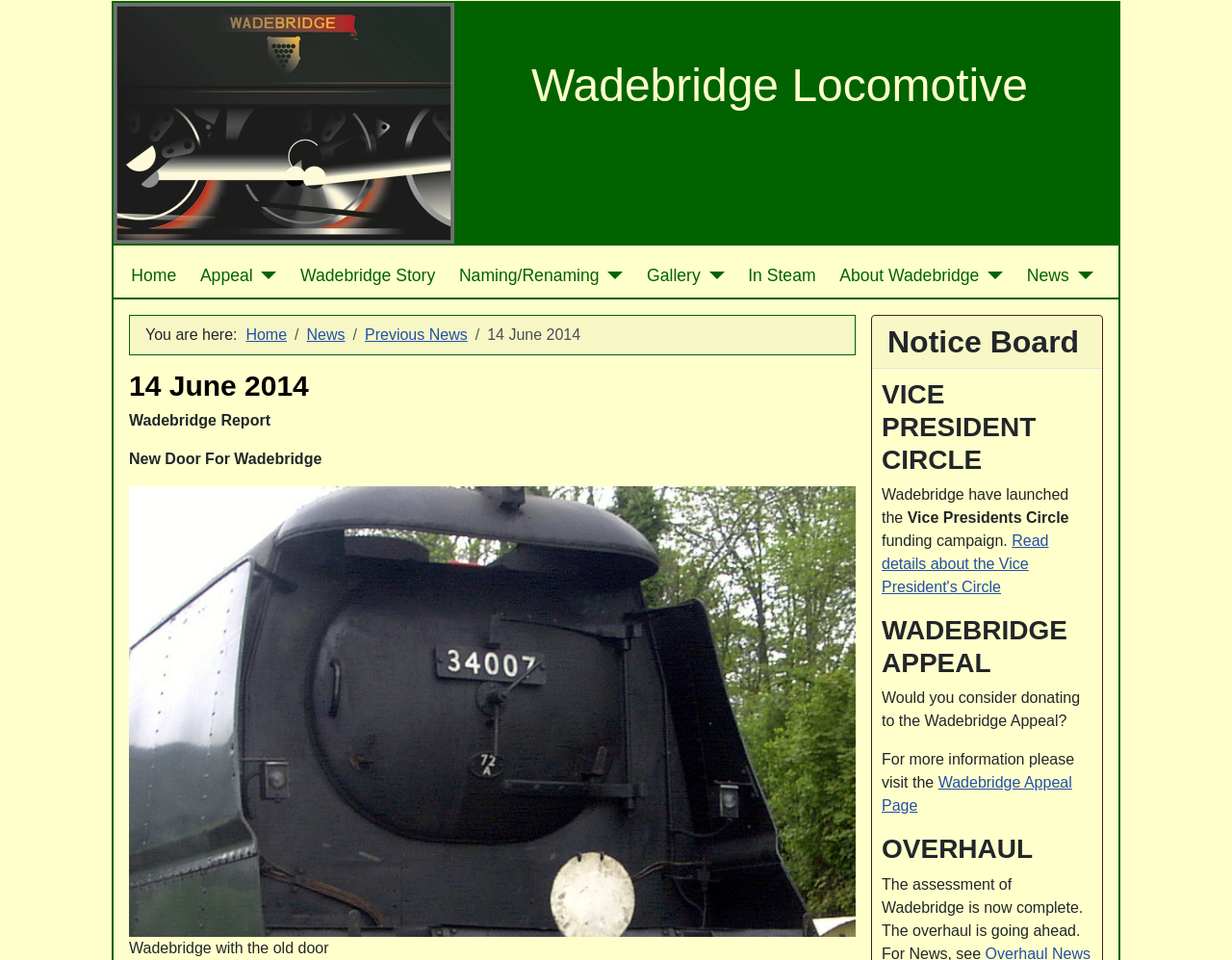Please extract and provide the main headline of the webpage.

14 June 2014